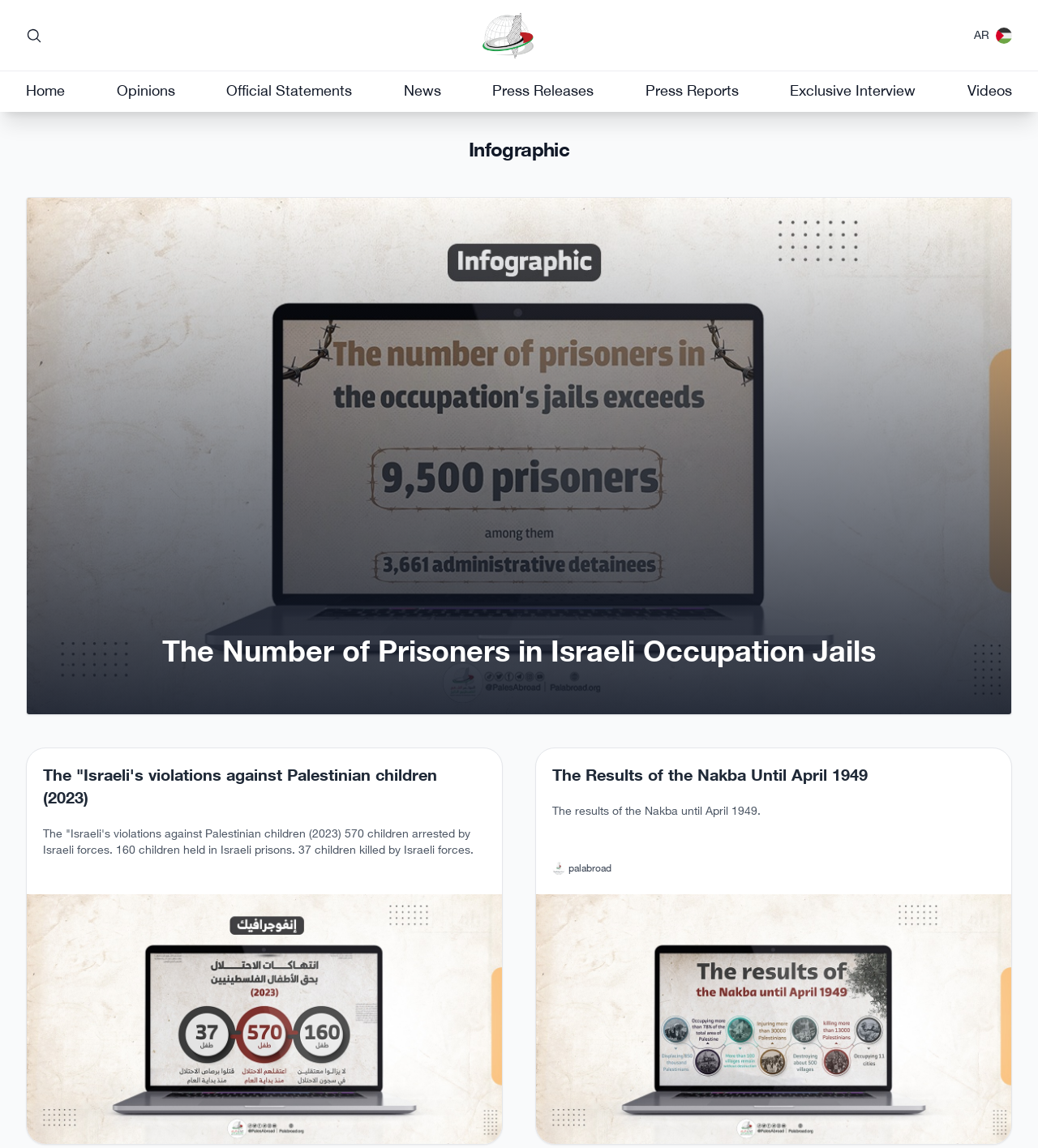Predict the bounding box coordinates of the UI element that matches this description: "Press Reports". The coordinates should be in the format [left, top, right, bottom] with each value between 0 and 1.

[0.622, 0.069, 0.712, 0.09]